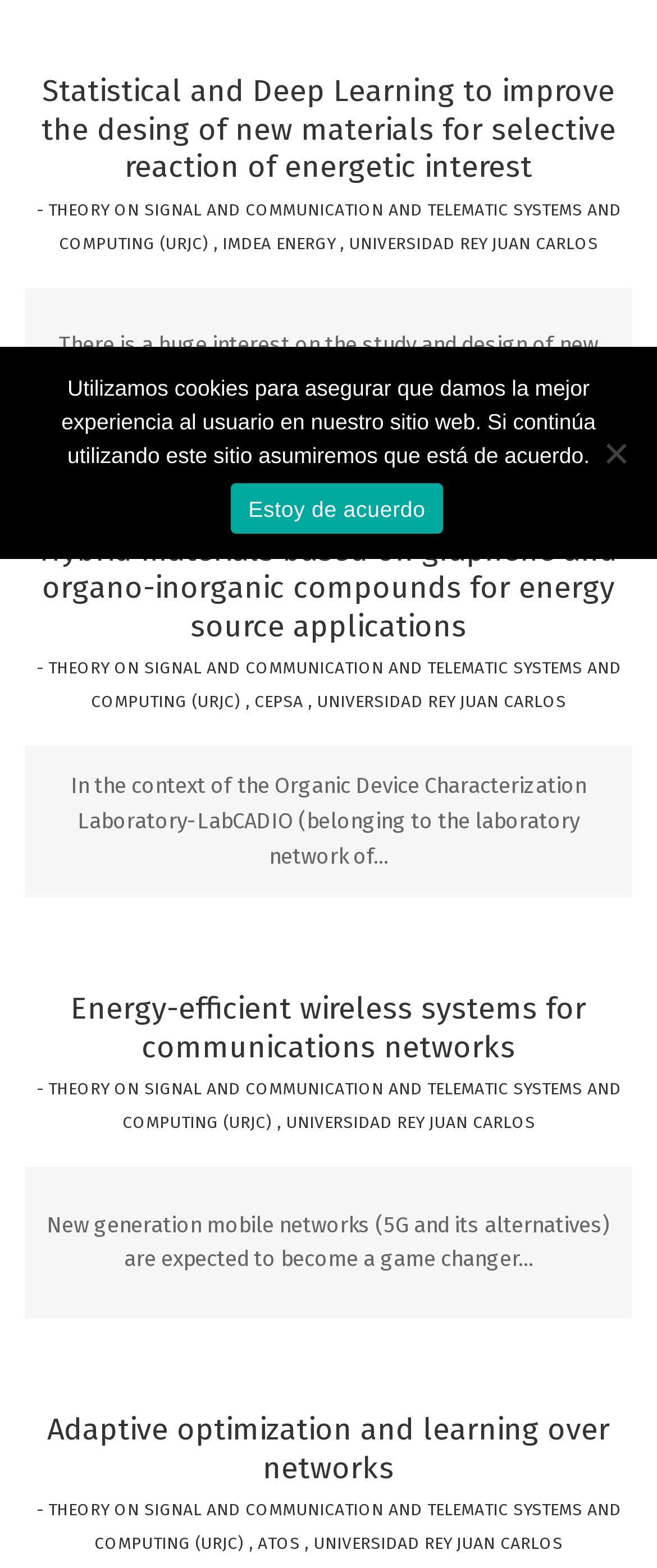Using the description "Estoy de acuerdo", locate and provide the bounding box of the UI element.

[0.352, 0.308, 0.673, 0.34]